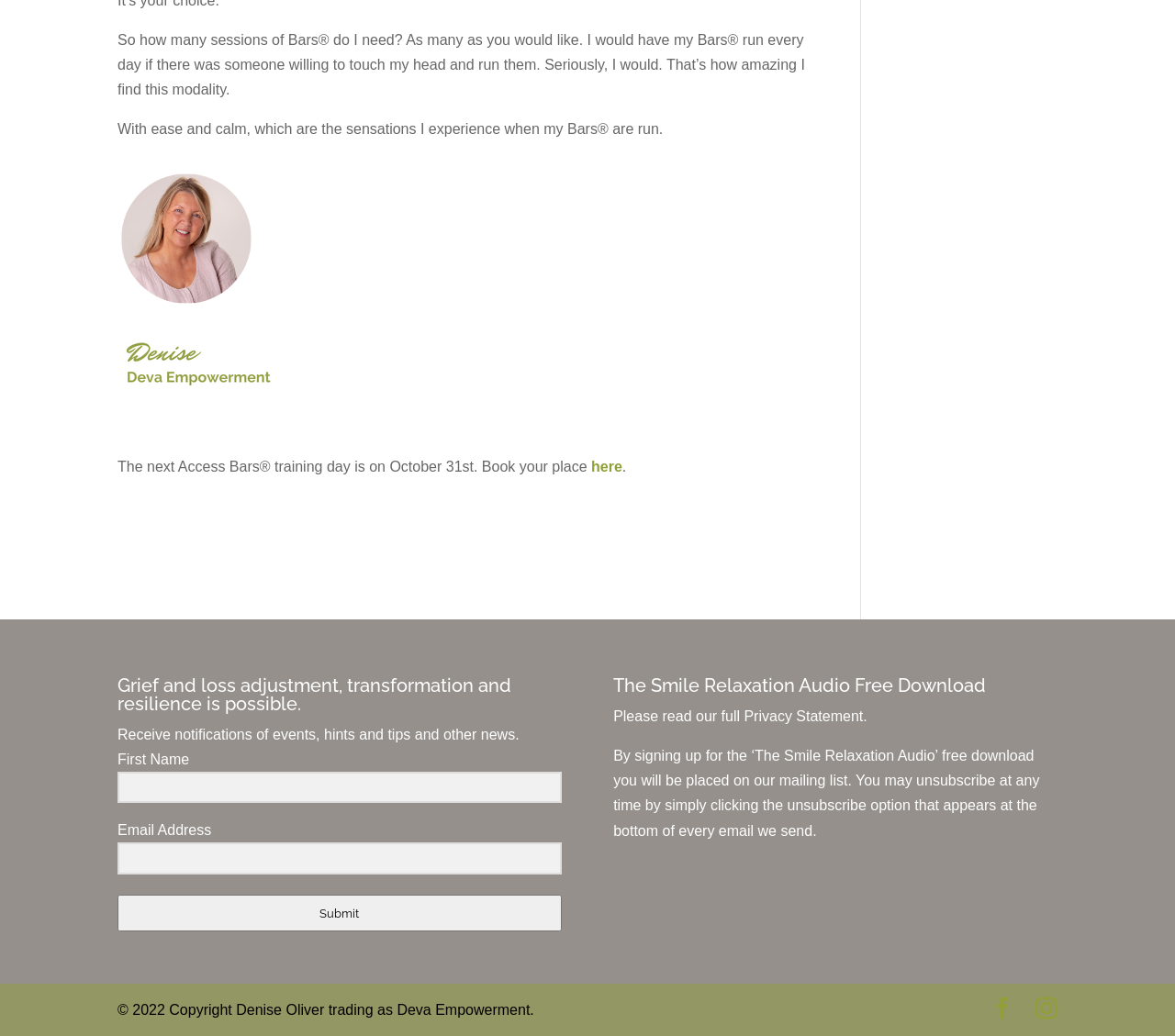What is the topic of the training day on October 31st?
Analyze the image and provide a thorough answer to the question.

The topic of the training day on October 31st is Access Bars, which is mentioned in the text 'The next Access Bars training day is on October 31st. Book your place'.